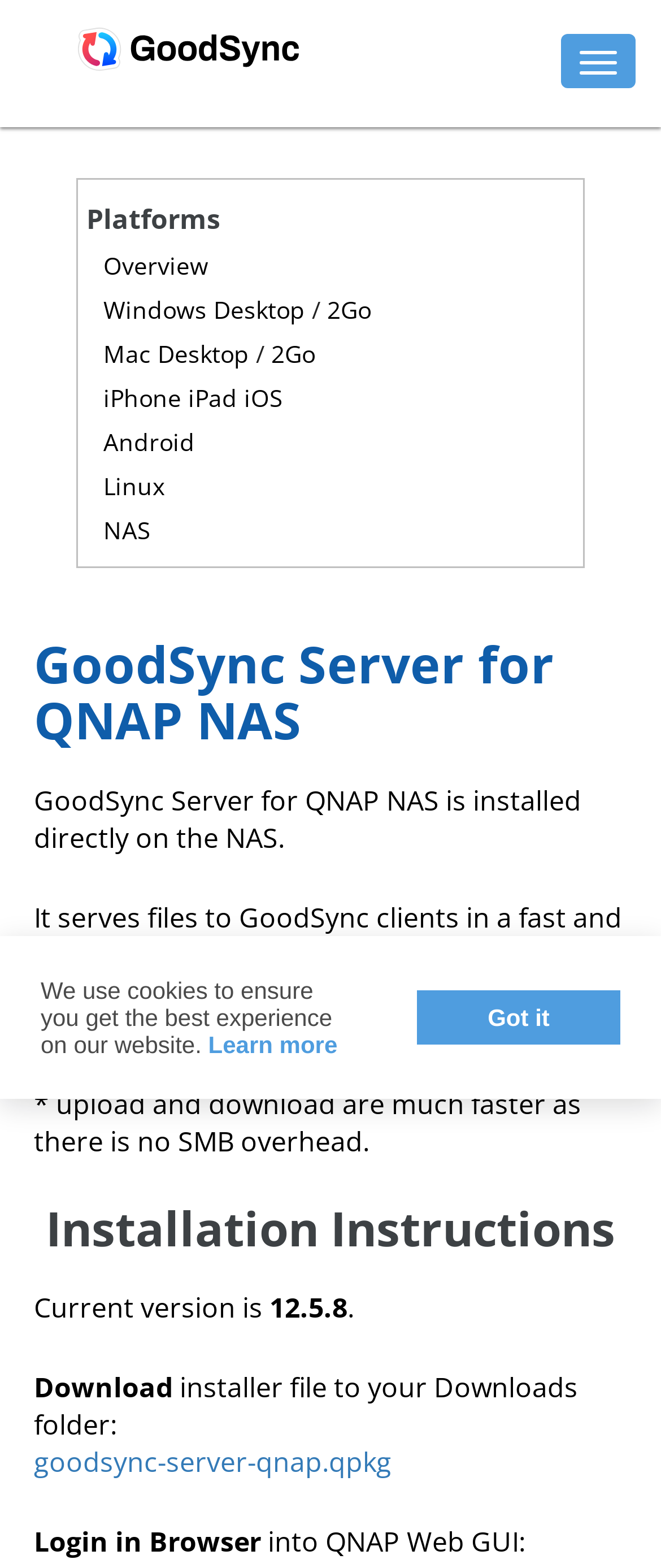Specify the bounding box coordinates of the area that needs to be clicked to achieve the following instruction: "Click the GoodSync Logo".

[0.026, 0.0, 0.544, 0.045]